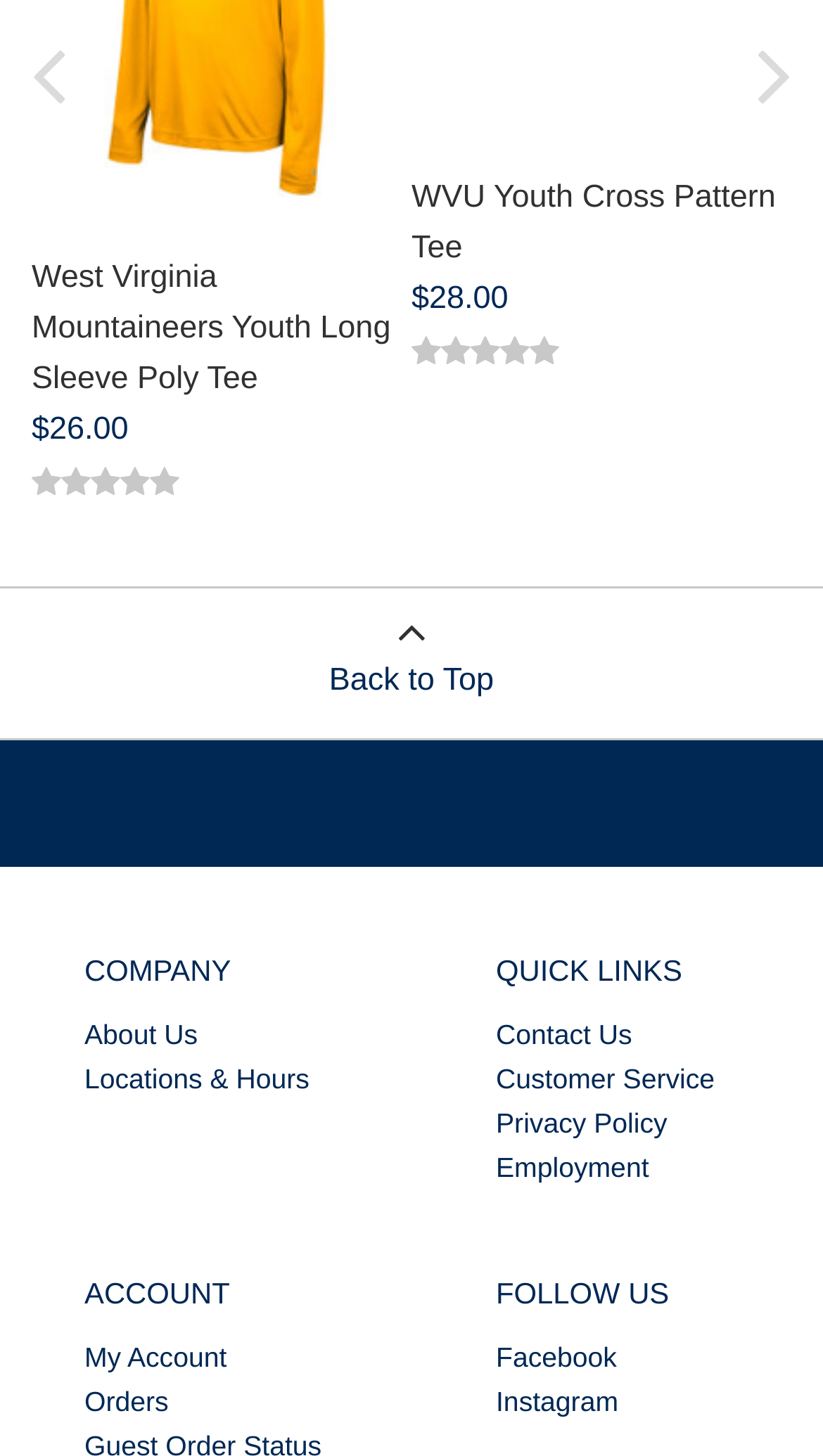Determine the bounding box coordinates for the UI element matching this description: "Customer Service".

[0.603, 0.675, 0.868, 0.697]